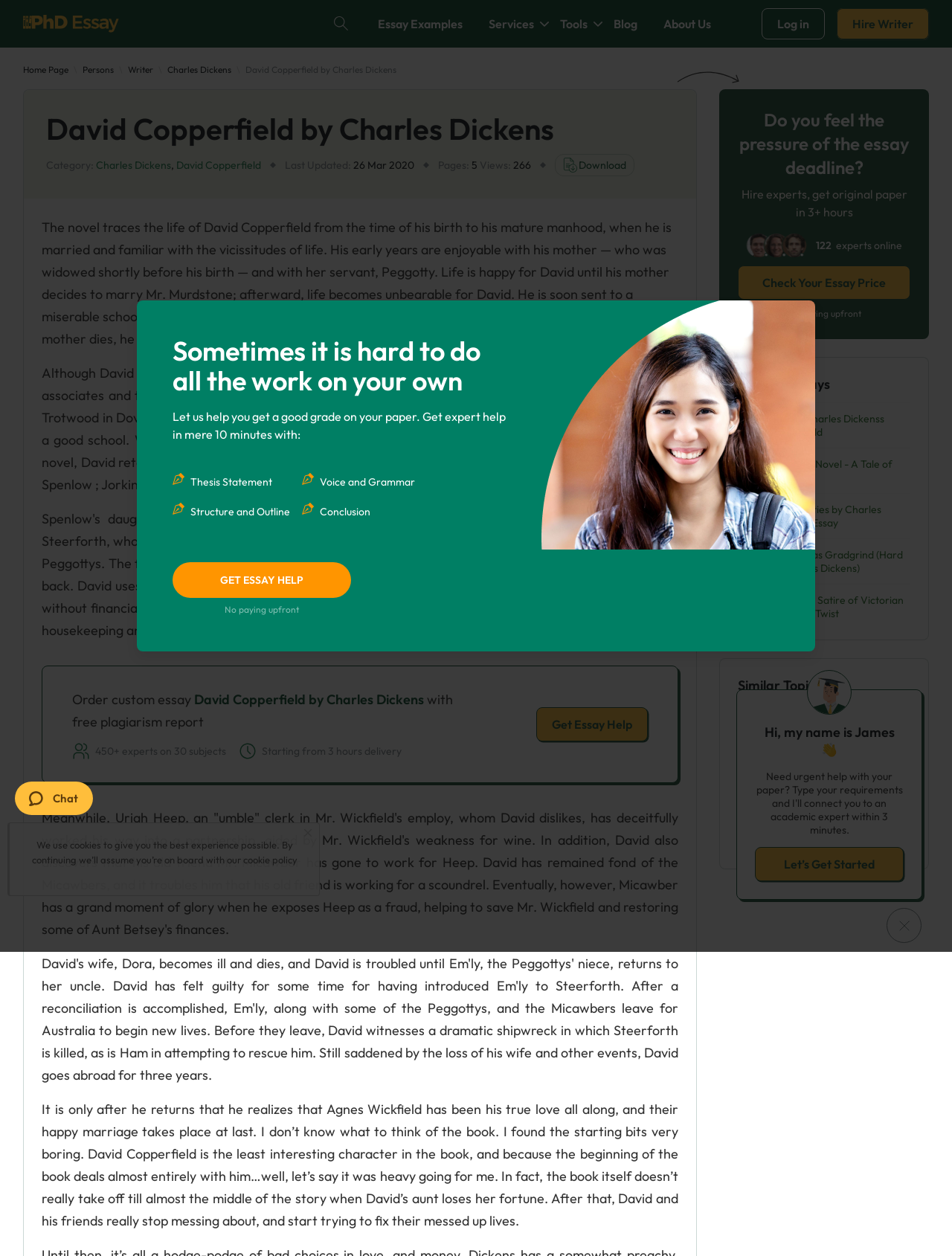Respond to the question below with a single word or phrase:
What is the profession of Uriah Heep?

Clerk